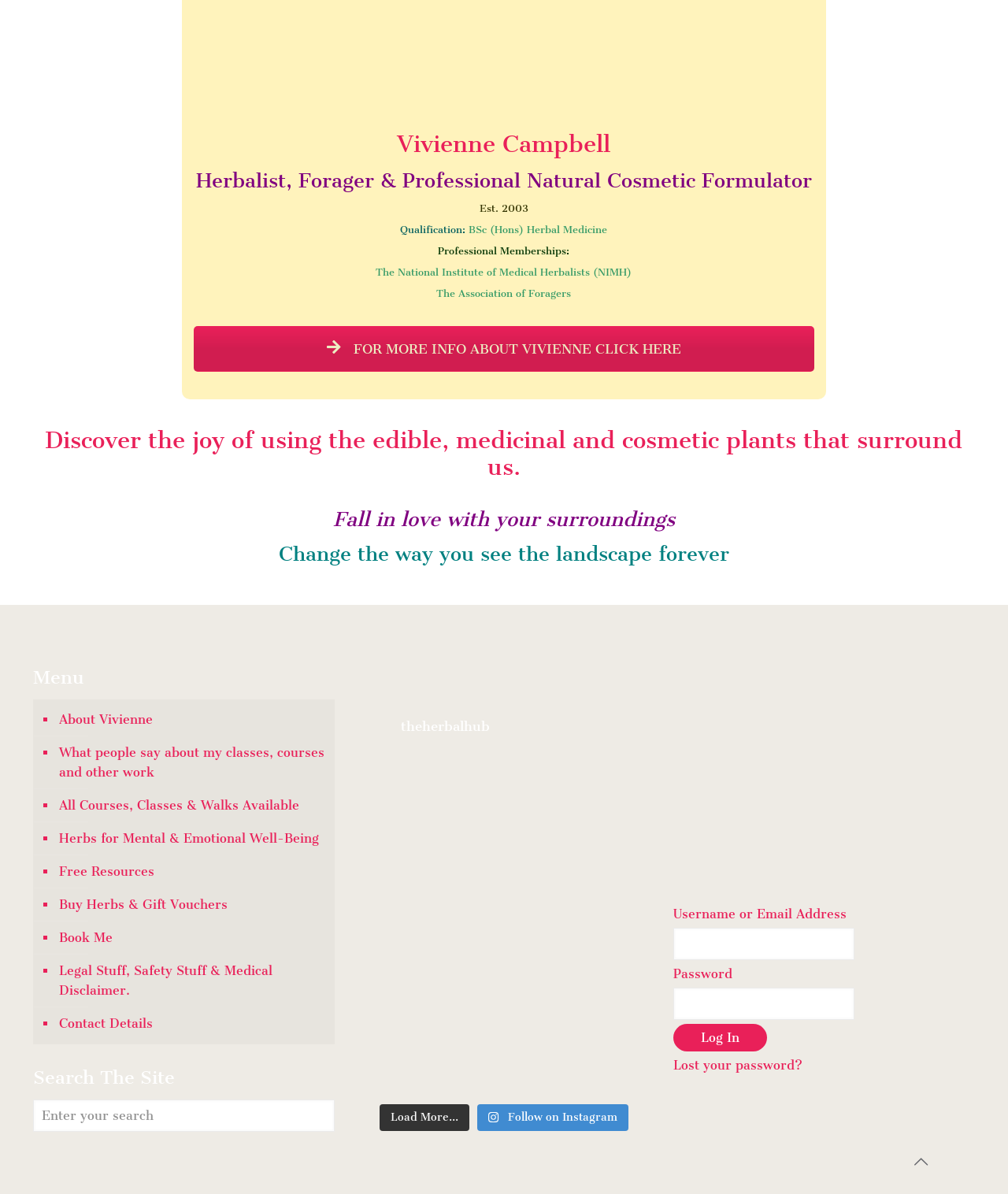Can you find the bounding box coordinates for the element to click on to achieve the instruction: "Search for something on the site"?

[0.033, 0.921, 0.332, 0.948]